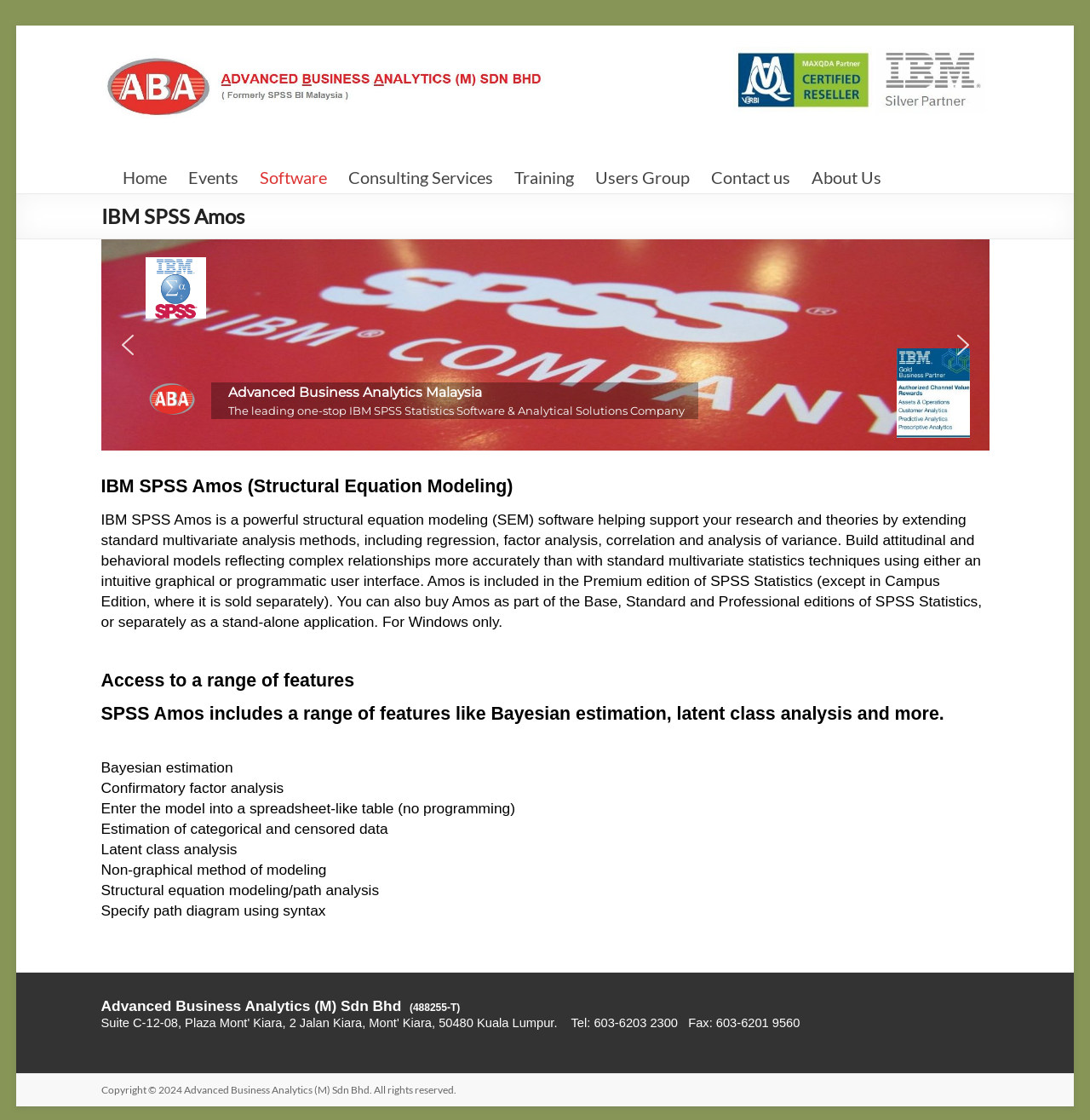Determine the bounding box coordinates for the clickable element required to fulfill the instruction: "Click on the 'Previous slide' button". Provide the coordinates as four float numbers between 0 and 1, i.e., [left, top, right, bottom].

[0.104, 0.296, 0.129, 0.32]